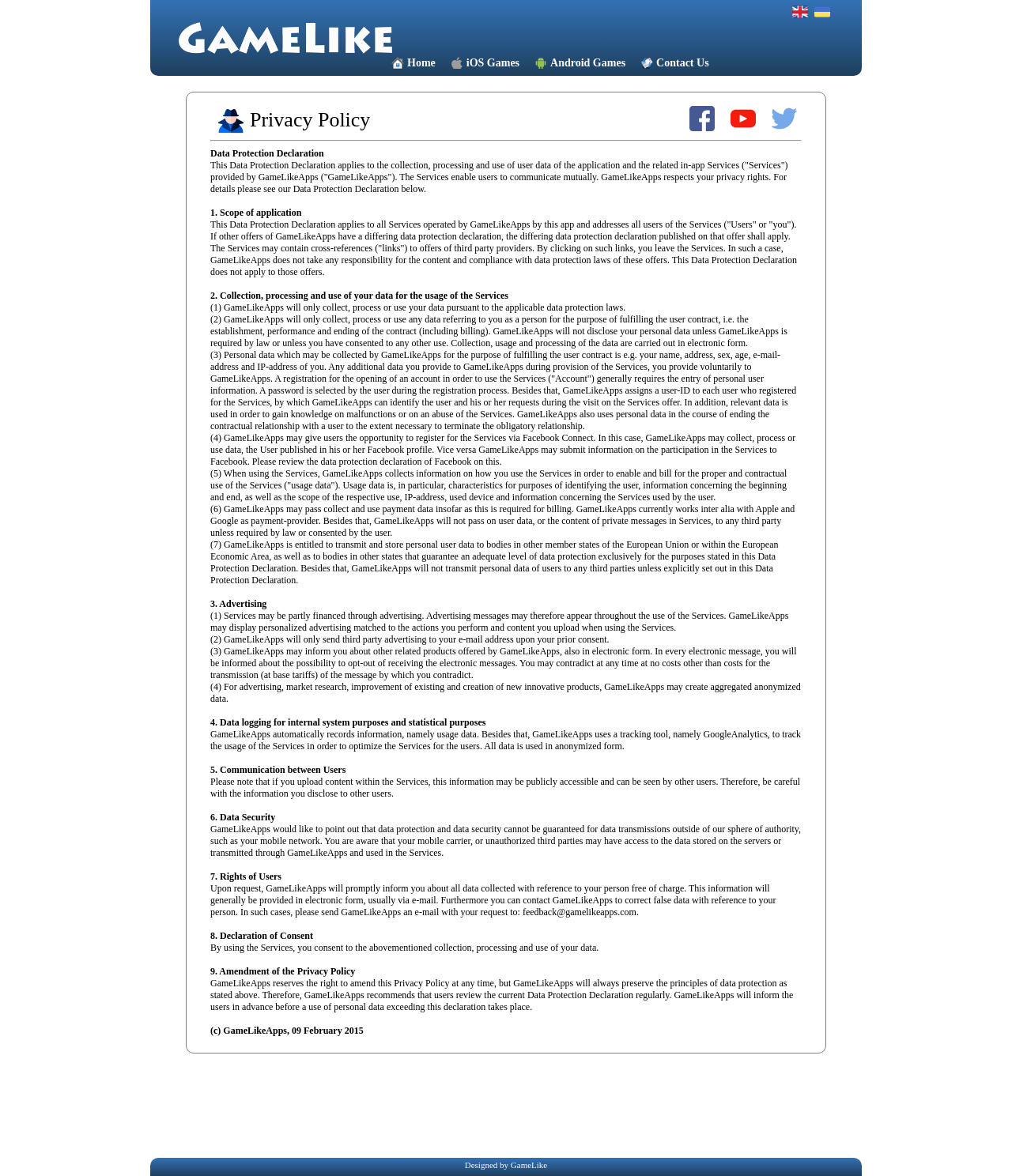Given the element description, predict the bounding box coordinates in the format (top-left x, top-left y, bottom-right x, bottom-right y). Make sure all values are between 0 and 1. Here is the element description: Contact Us

[0.633, 0.048, 0.7, 0.058]